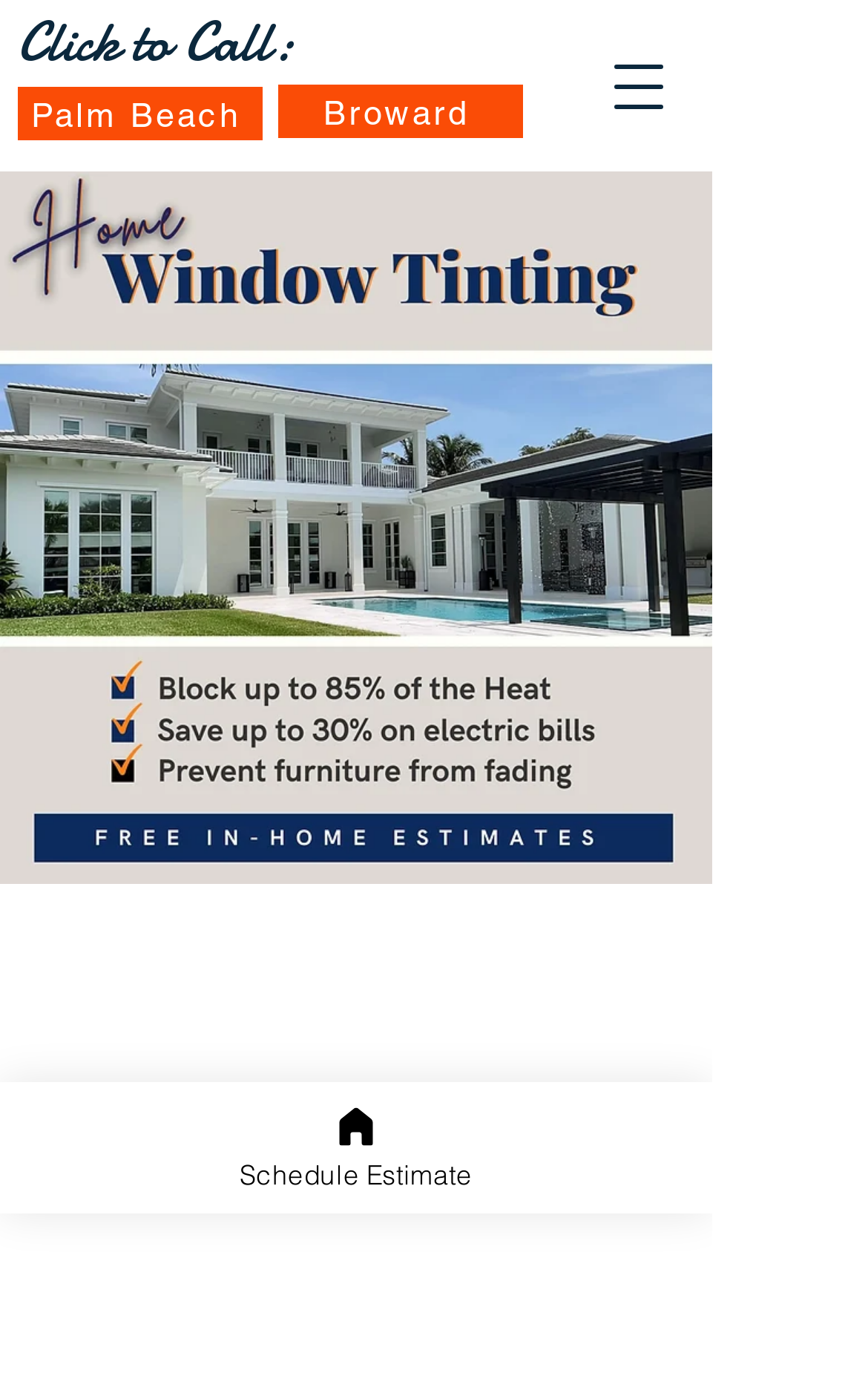Is there a navigation menu on this webpage?
Based on the image, give a one-word or short phrase answer.

Yes